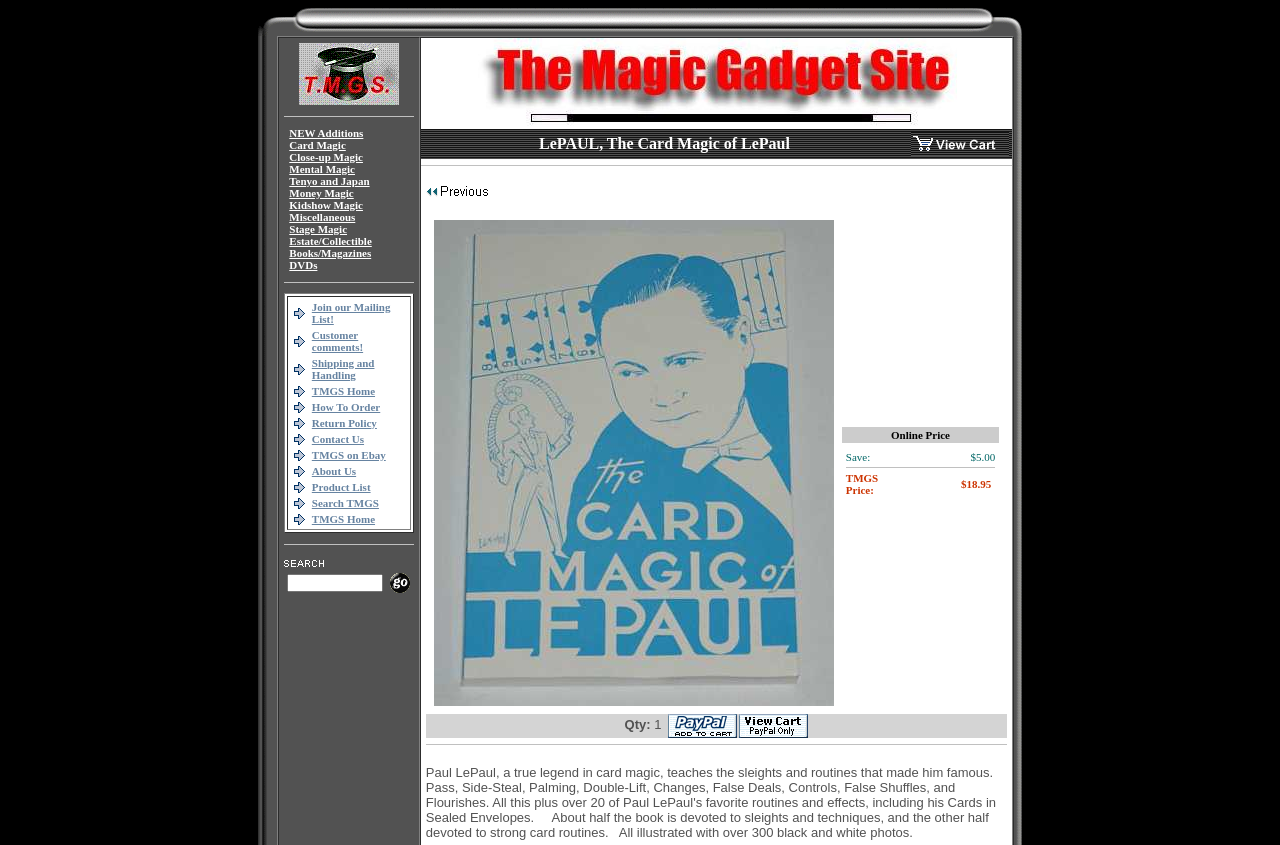Ascertain the bounding box coordinates for the UI element detailed here: "input value="$18.95" name="P1" value="$18.95"". The coordinates should be provided as [left, top, right, bottom] with each value being a float between 0 and 1.

[0.689, 0.565, 0.778, 0.579]